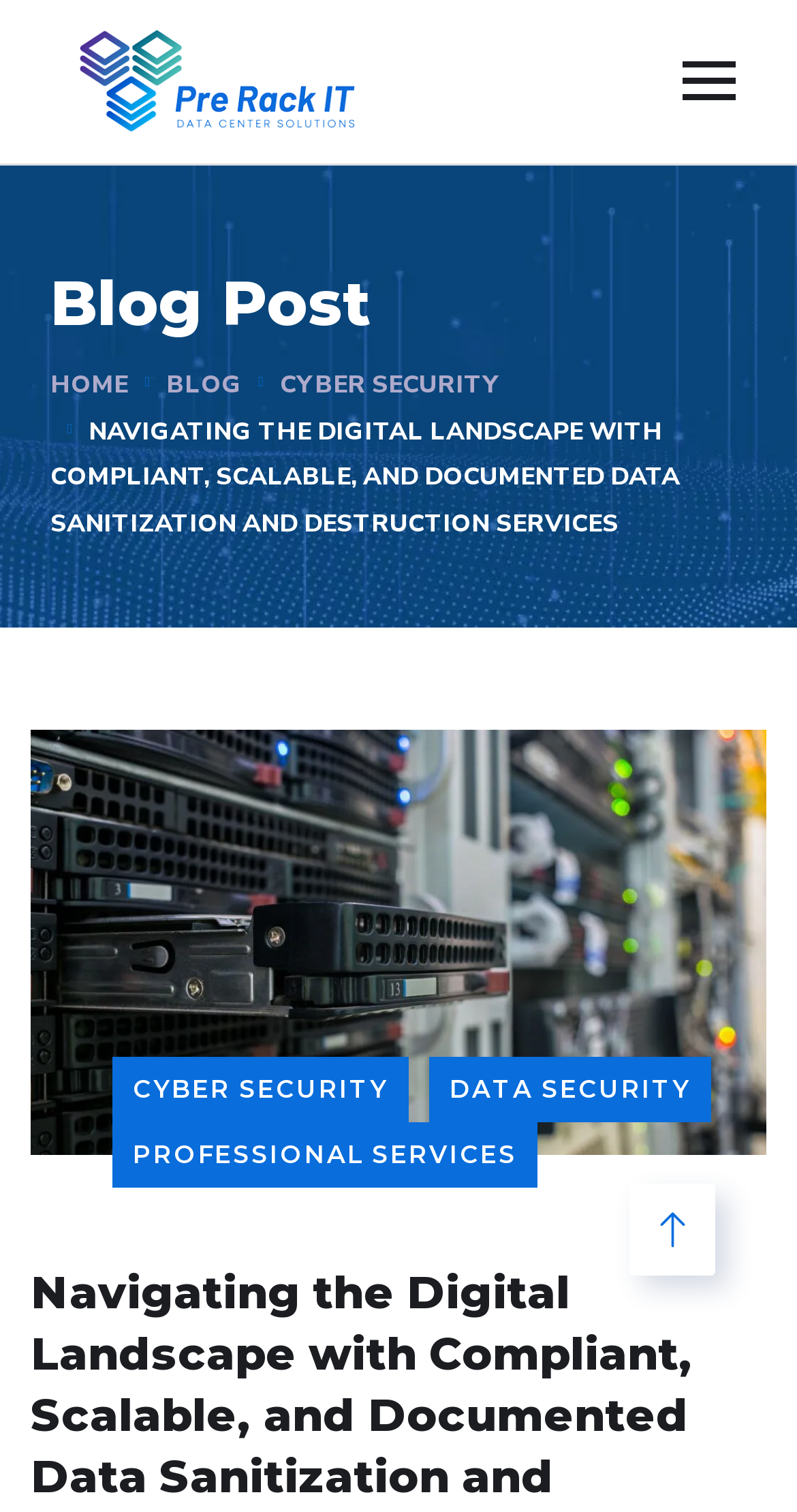How many images are there on the webpage?
Please give a detailed and thorough answer to the question, covering all relevant points.

There are two images on the webpage, one is the company logo with the text 'Pre Rack IT' at the top, and the other is an image related to 'data security' at the middle of the webpage.